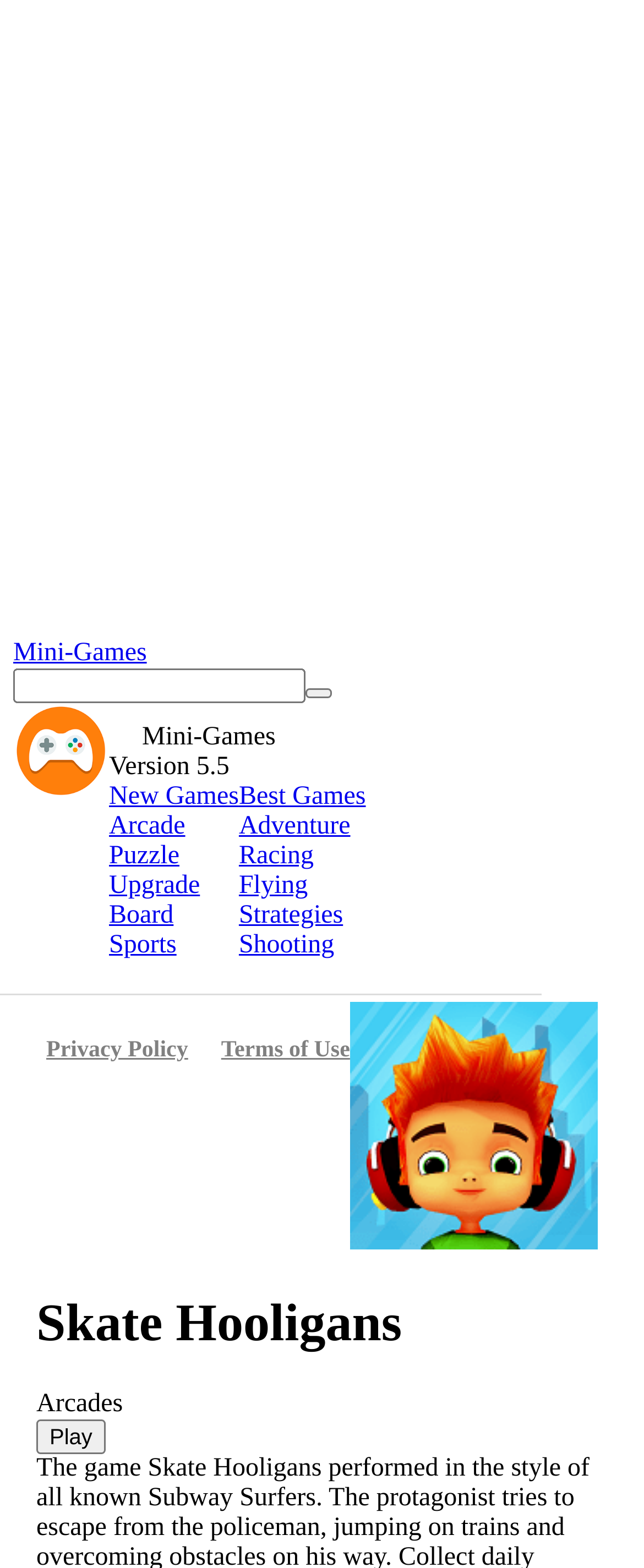Specify the bounding box coordinates of the element's area that should be clicked to execute the given instruction: "go to tips and tricks". The coordinates should be four float numbers between 0 and 1, i.e., [left, top, right, bottom].

None